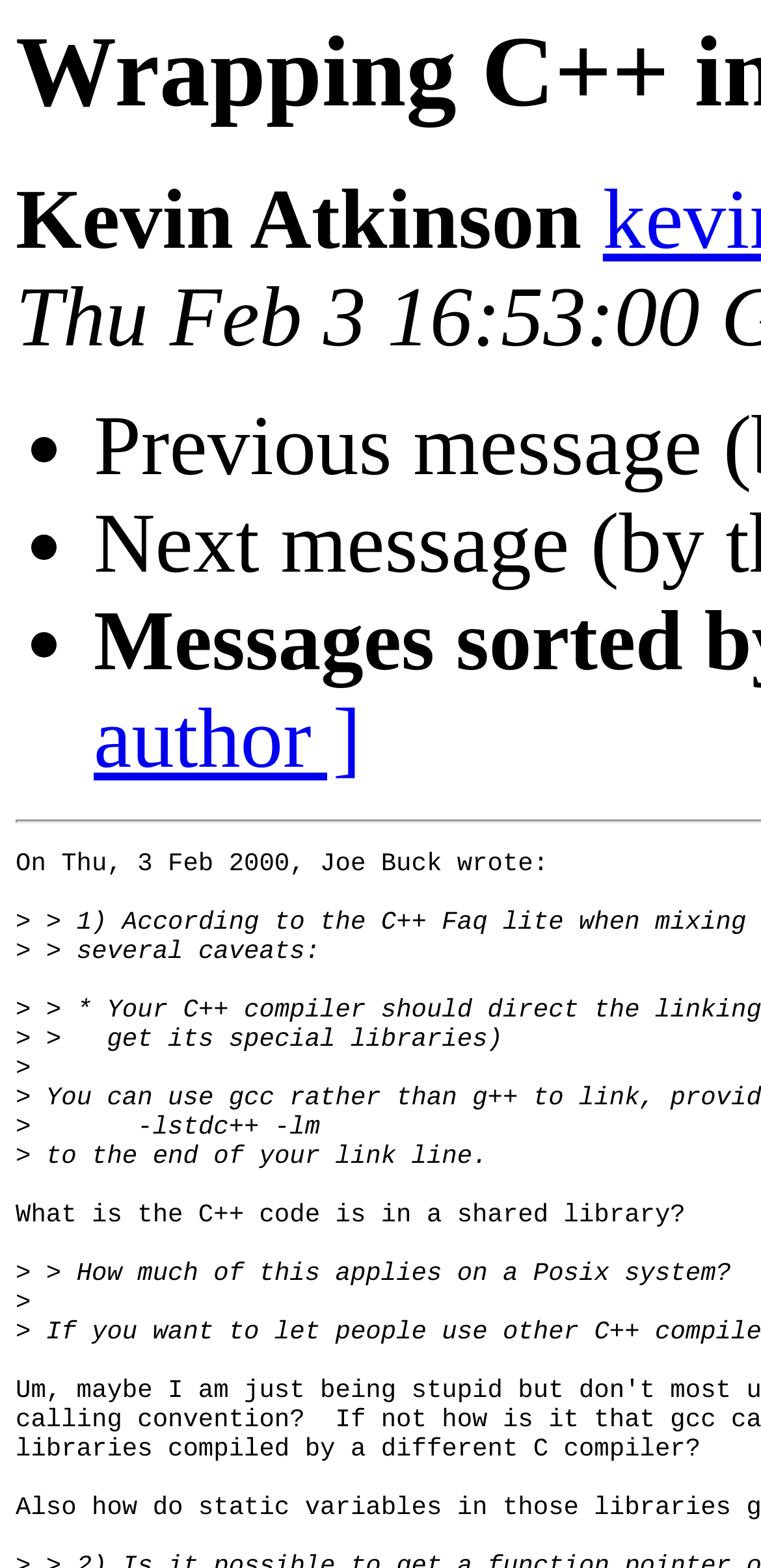What is the name of the person who wrote on Thu, 3 Feb 2000?
Please provide a full and detailed response to the question.

The name of the person who wrote on Thu, 3 Feb 2000 is Joe Buck, which is indicated by the StaticText element 'On Thu, 3 Feb 2000, Joe Buck wrote:'.